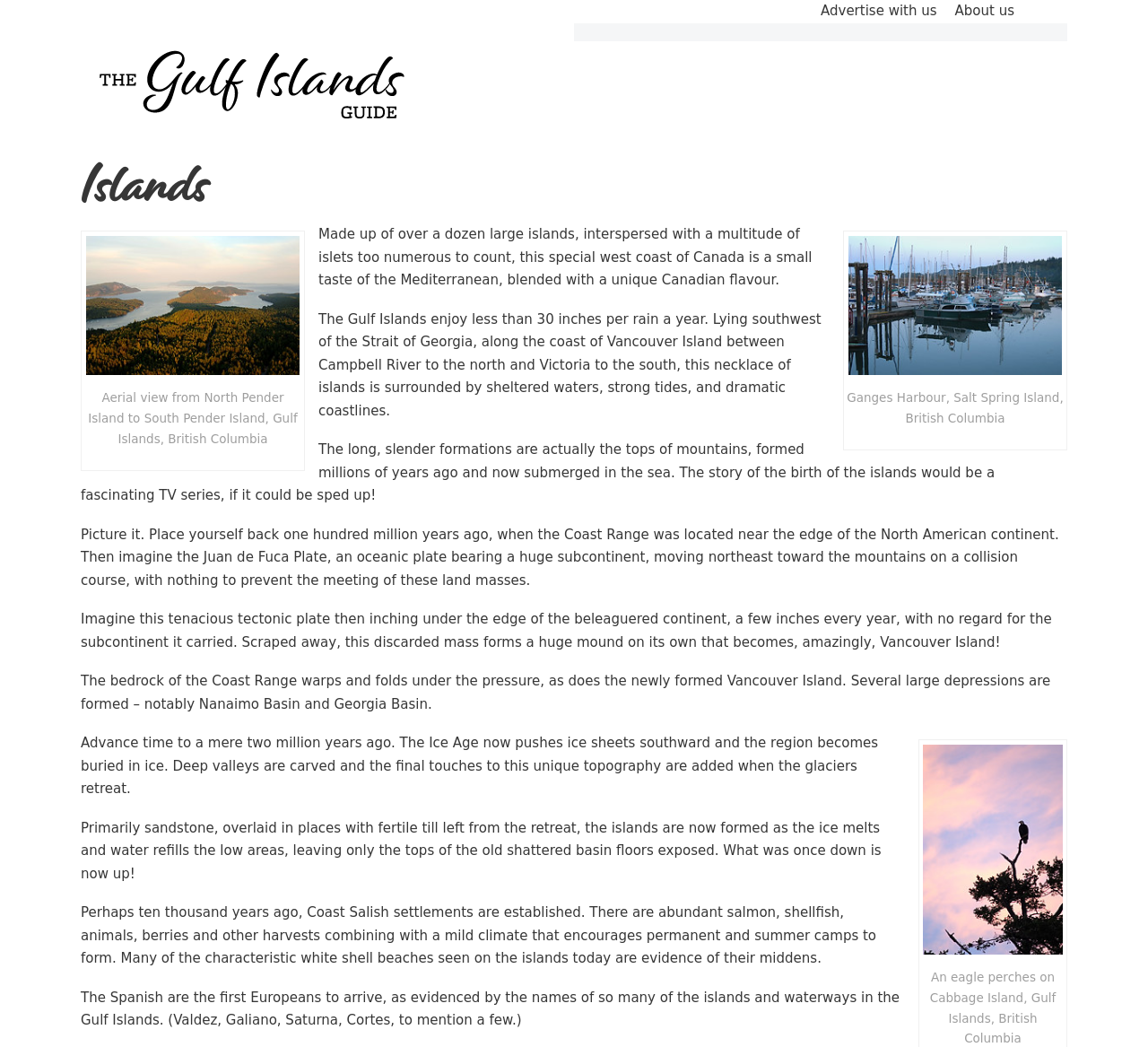What is the average annual rainfall in the Gulf Islands?
Look at the image and answer the question using a single word or phrase.

less than 30 inches